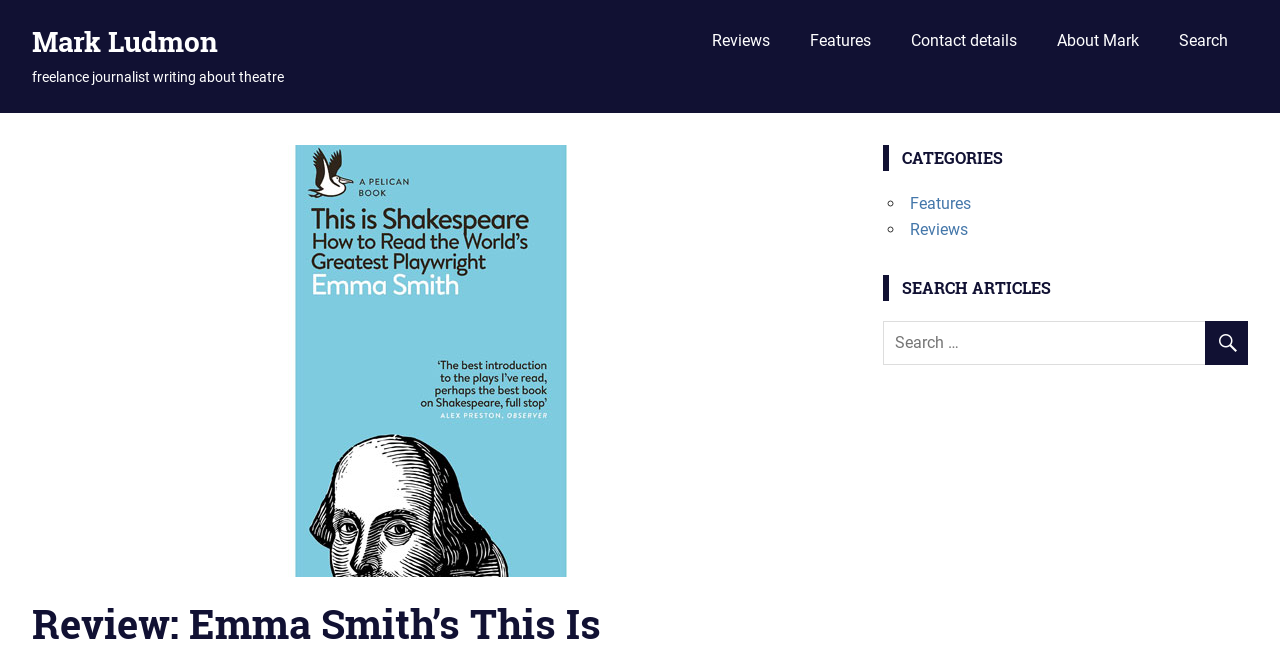Could you indicate the bounding box coordinates of the region to click in order to complete this instruction: "go to the reviews page".

[0.541, 0.025, 0.617, 0.101]